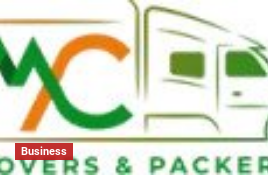What is the label below the logo?
Use the image to answer the question with a single word or phrase.

Business